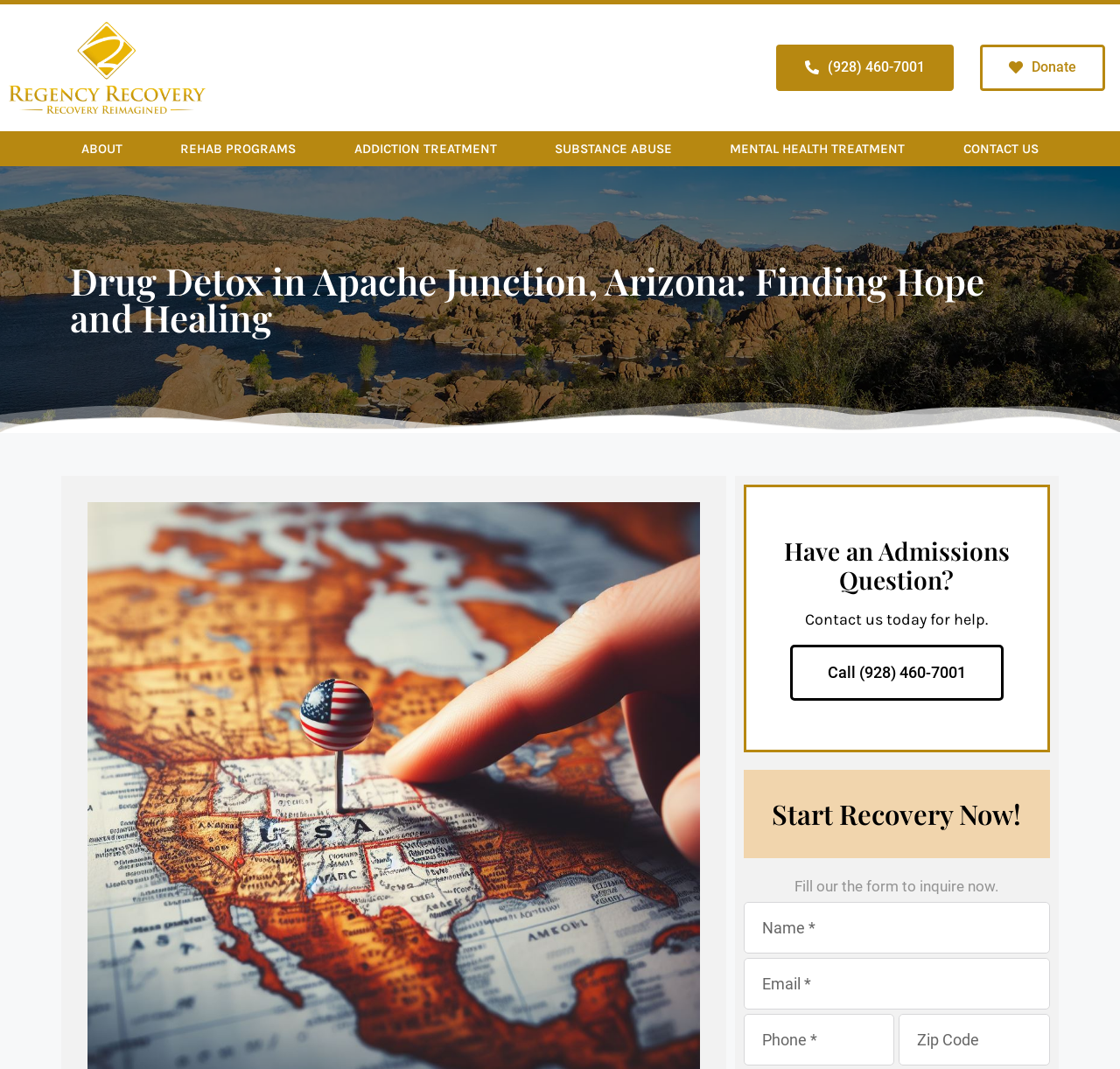Please locate the bounding box coordinates of the region I need to click to follow this instruction: "Click the Call (928) 460-7001 link".

[0.705, 0.603, 0.896, 0.655]